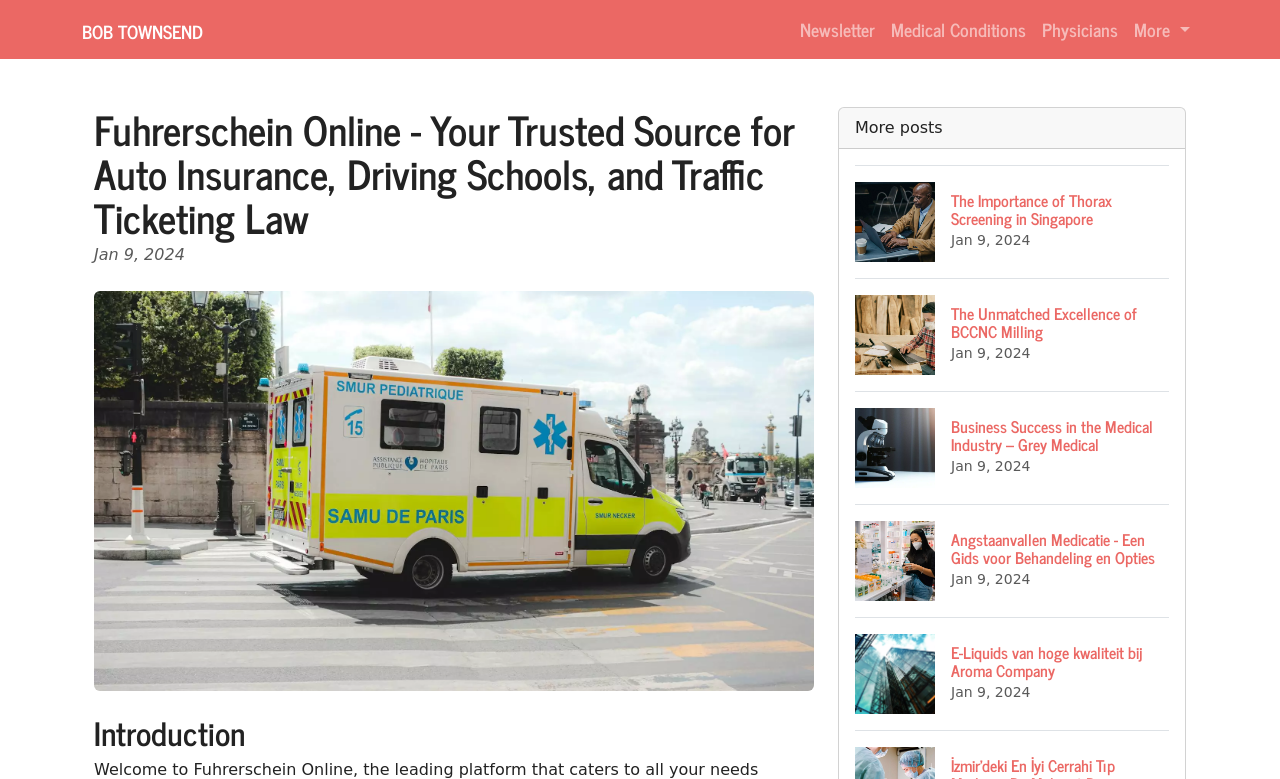Please identify the coordinates of the bounding box that should be clicked to fulfill this instruction: "Visit the 'Physicians' page".

[0.808, 0.01, 0.88, 0.065]